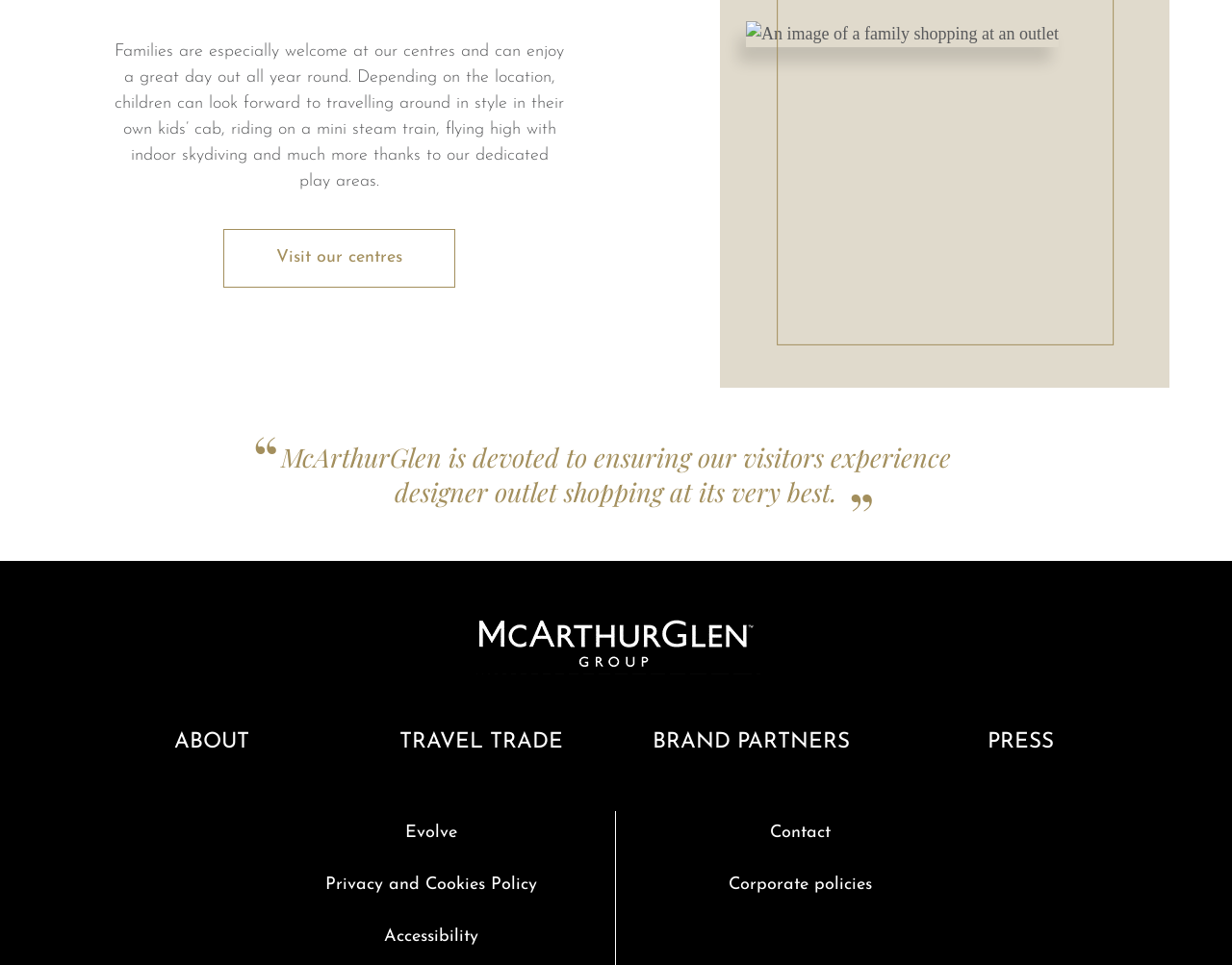What is the name of the company?
Use the information from the screenshot to give a comprehensive response to the question.

The webpage has an image of the McArthurGlen logo, and the text 'McArthurGlen is devoted to ensuring our visitors experience designer outlet shopping at its very best.' confirms that the company name is McArthurGlen.